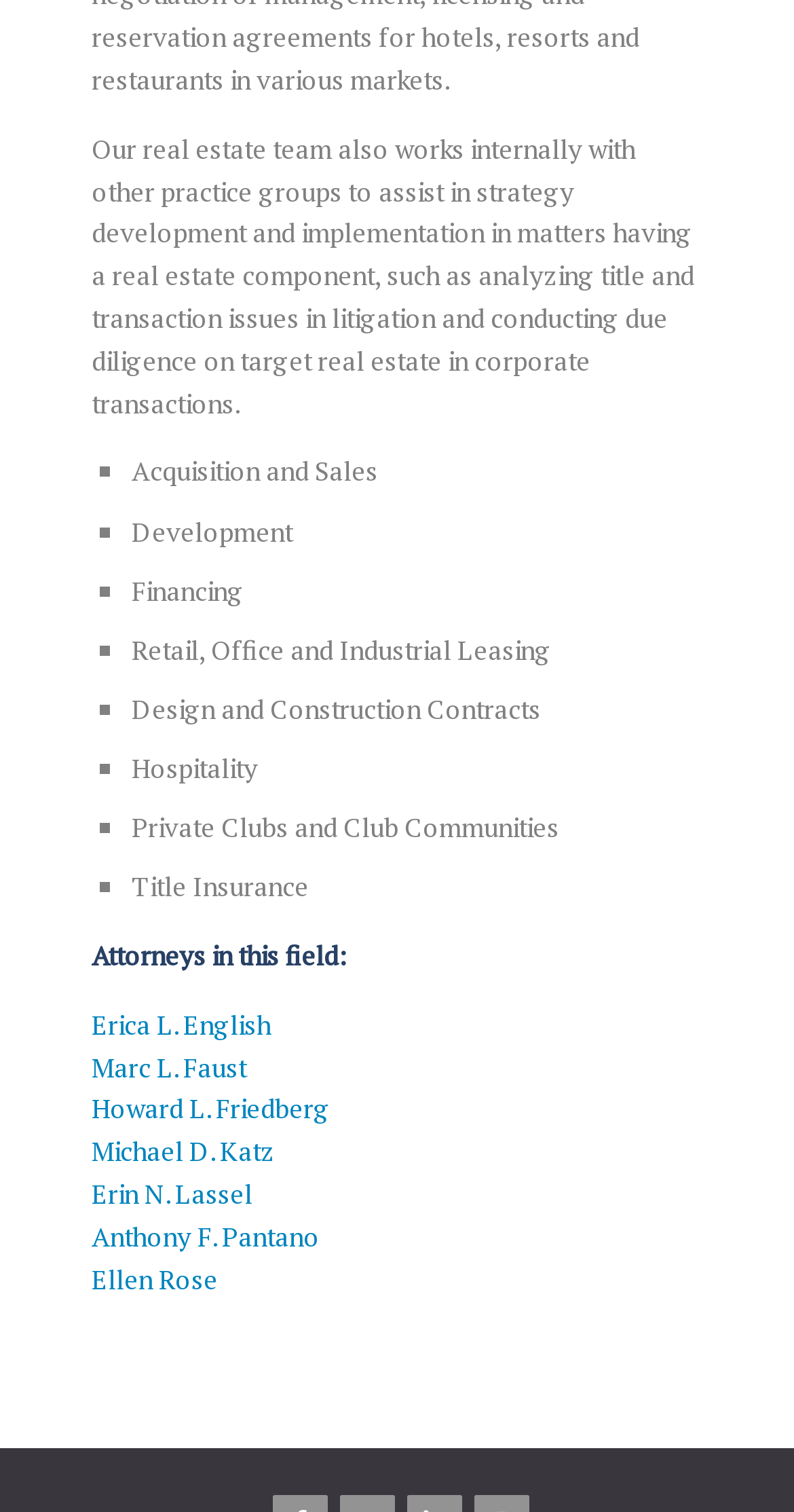How many attorneys are listed in this field?
Kindly offer a comprehensive and detailed response to the question.

The webpage lists 7 attorneys in the real estate field, namely Erica L. English, Marc L. Faust, Howard L. Friedberg, Michael D. Katz, Erin N. Lassel, Anthony F. Pantano, and Ellen Rose.